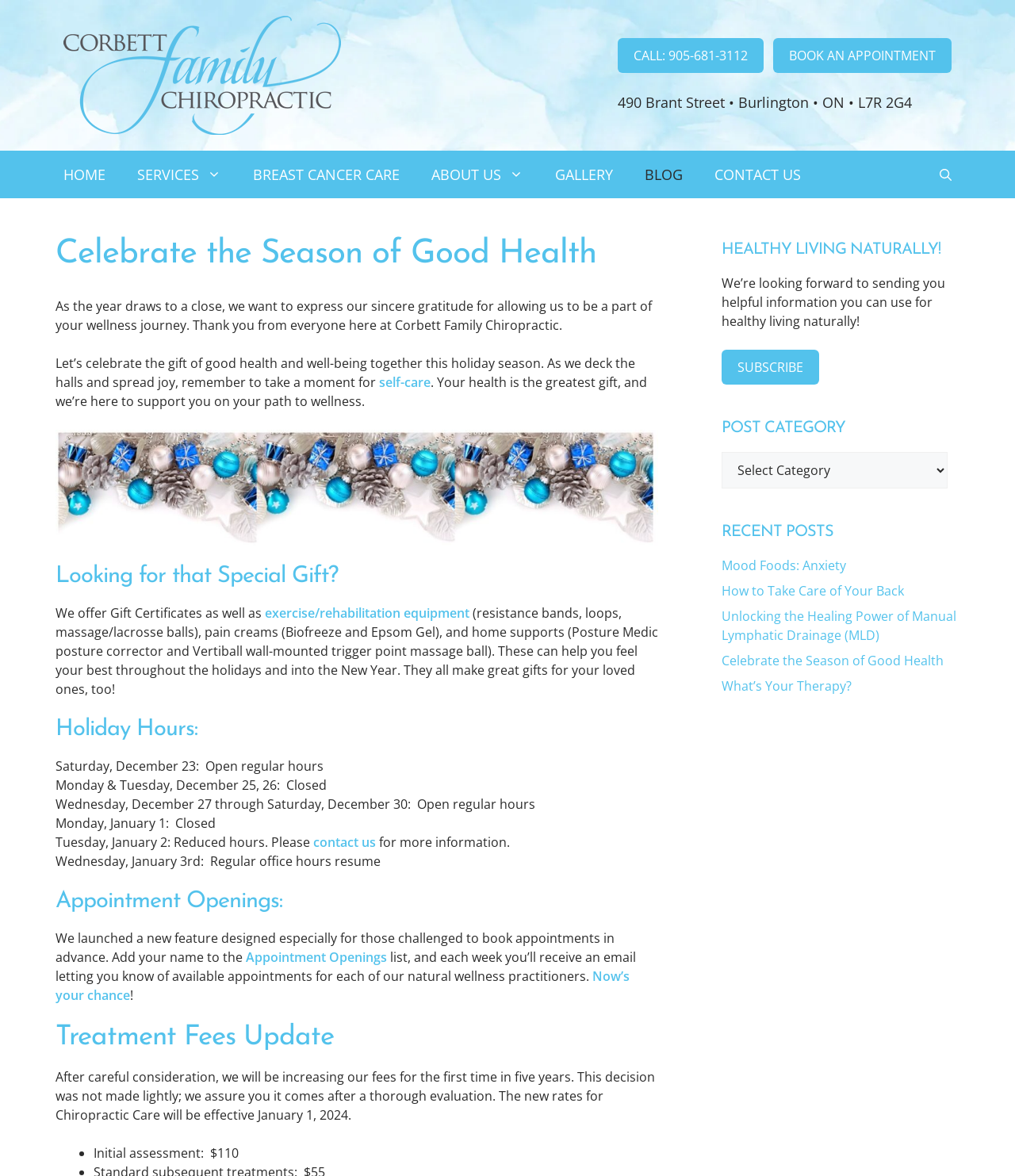Please examine the image and provide a detailed answer to the question: What is the purpose of the 'Appointment Openings' feature?

I found this information in the section that explains the 'Appointment Openings' feature, which says it allows users to add their name to a list and receive email notifications of available appointments for each of the natural wellness practitioners.